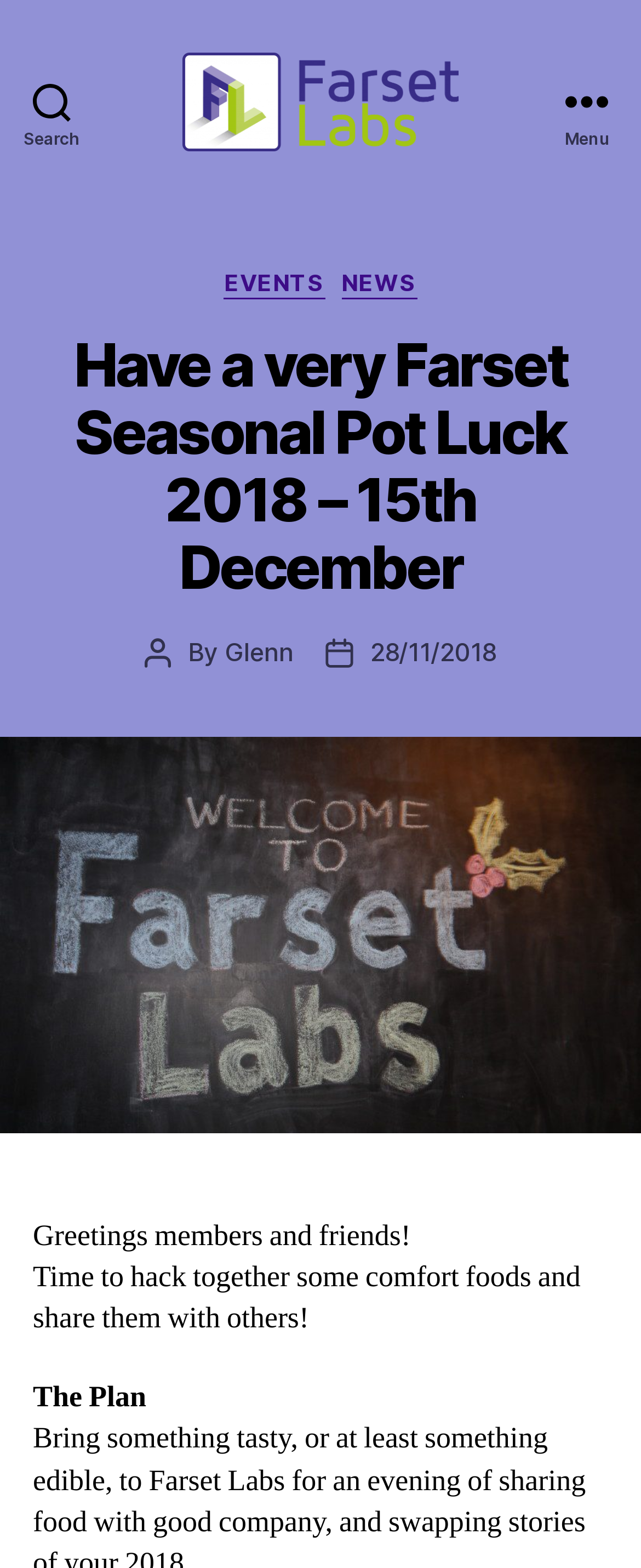Please find the main title text of this webpage.

Have a very Farset Seasonal Pot Luck 2018 – 15th December